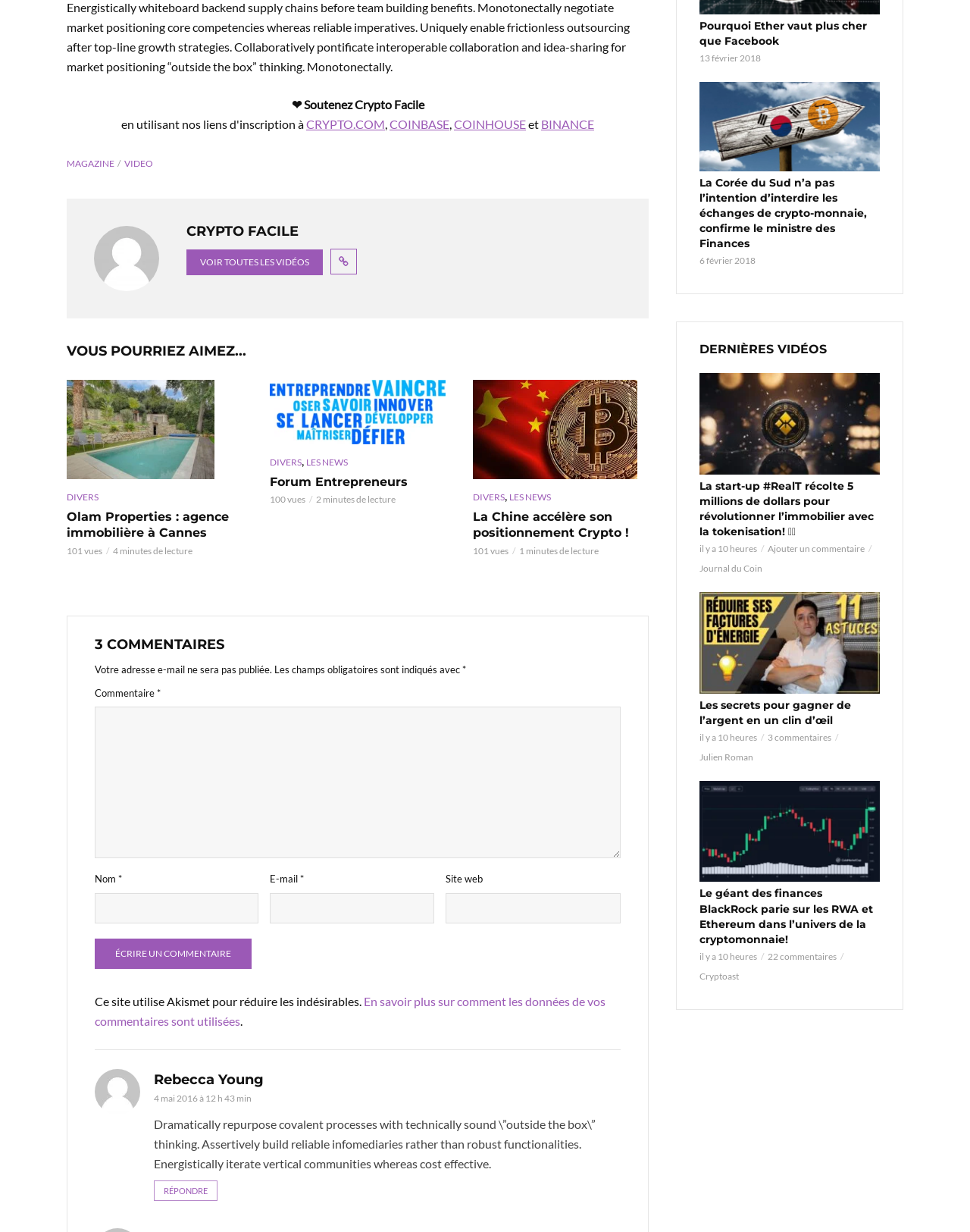Refer to the image and provide an in-depth answer to the question:
What is the purpose of the textbox with the label 'Commentaire'?

The purpose of the textbox can be inferred from its label 'Commentaire' and its position near the bottom of the webpage, suggesting that it is used to write a comment.